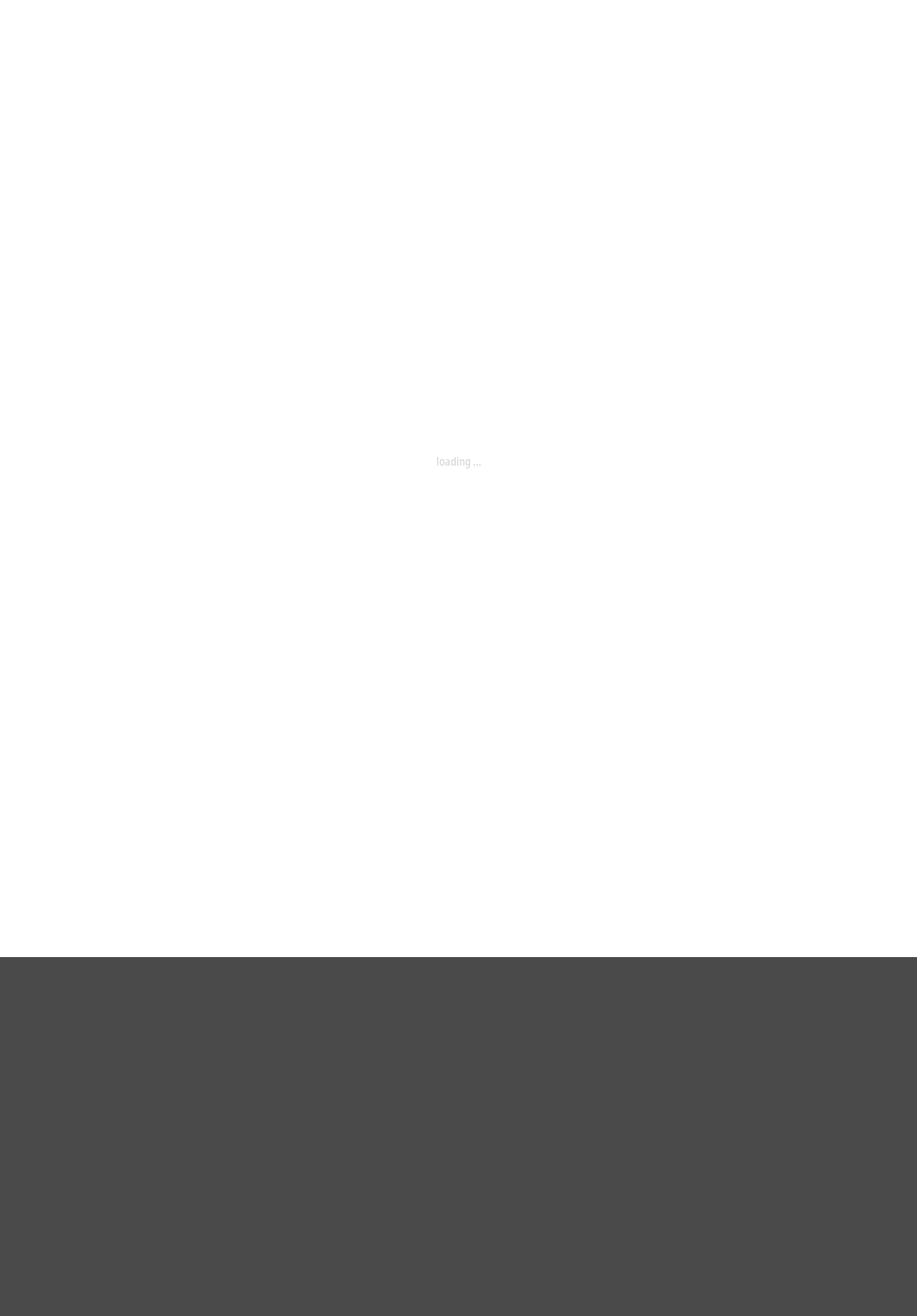Identify and provide the bounding box coordinates of the UI element described: "+49 (0)172 5704 111". The coordinates should be formatted as [left, top, right, bottom], with each number being a float between 0 and 1.

[0.799, 0.322, 0.921, 0.334]